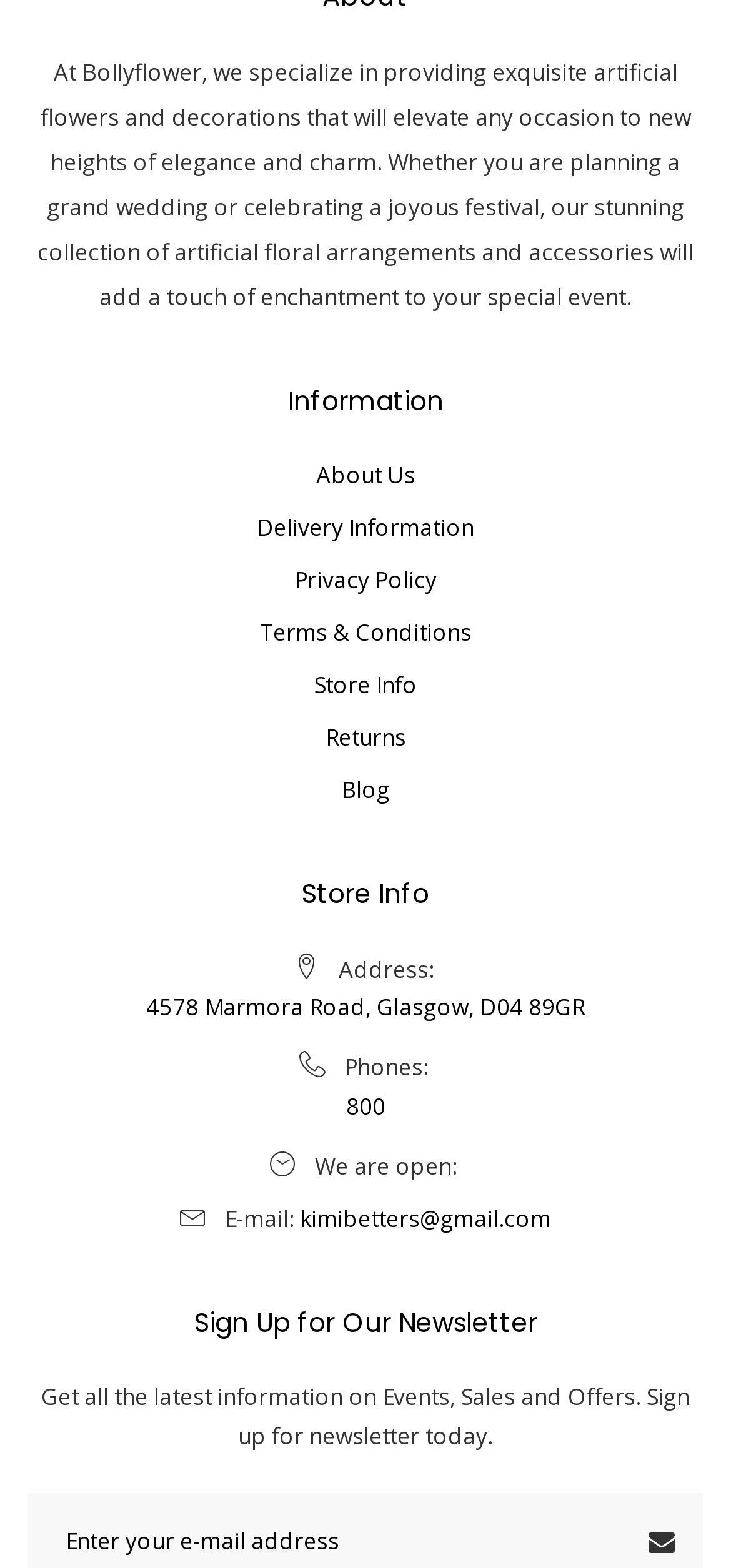Can you pinpoint the bounding box coordinates for the clickable element required for this instruction: "Get delivery information"? The coordinates should be four float numbers between 0 and 1, i.e., [left, top, right, bottom].

[0.351, 0.323, 0.649, 0.352]